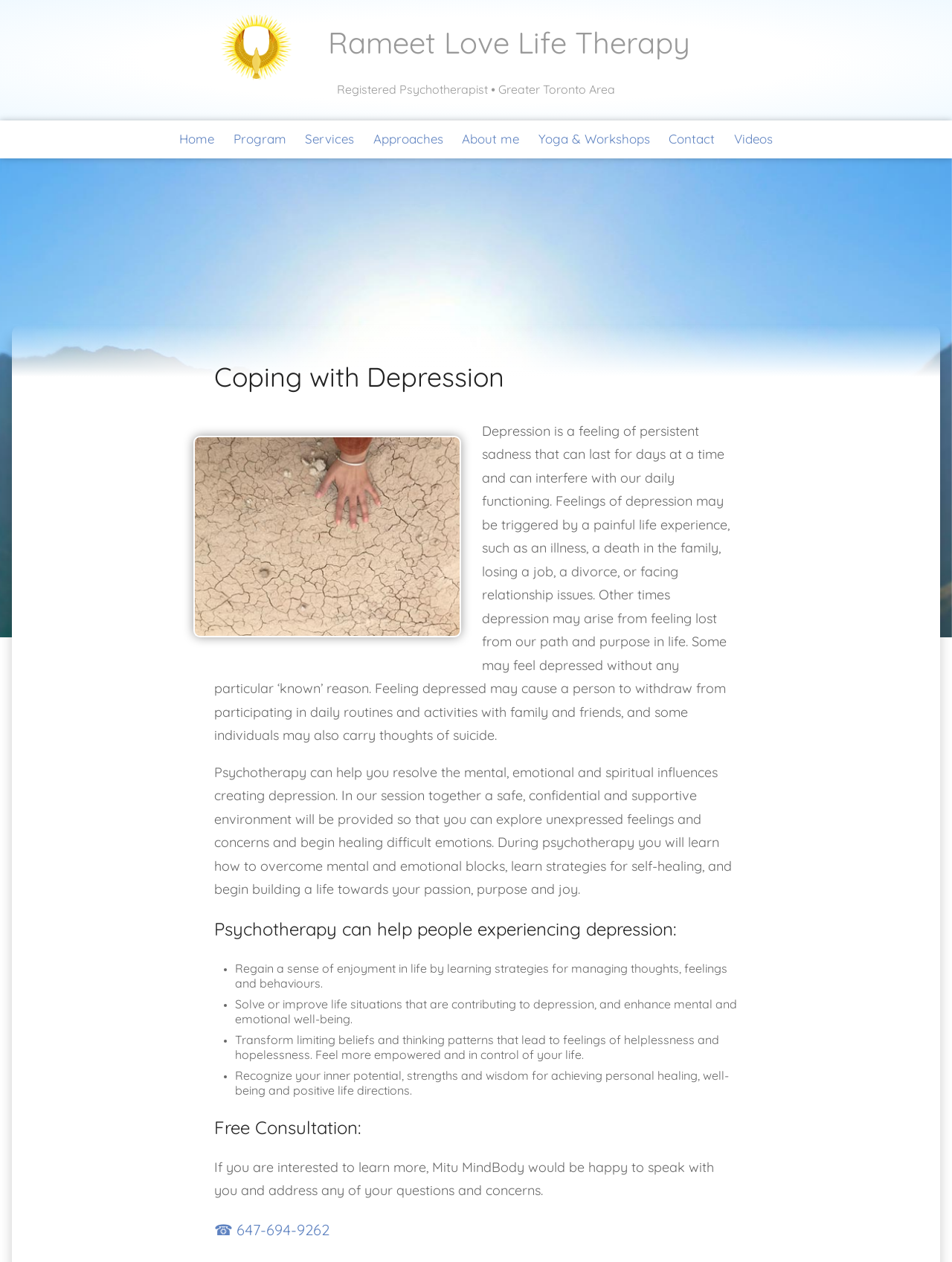Locate the bounding box coordinates of the UI element described by: "☎ 647-694-9262". The bounding box coordinates should consist of four float numbers between 0 and 1, i.e., [left, top, right, bottom].

[0.225, 0.969, 0.346, 0.981]